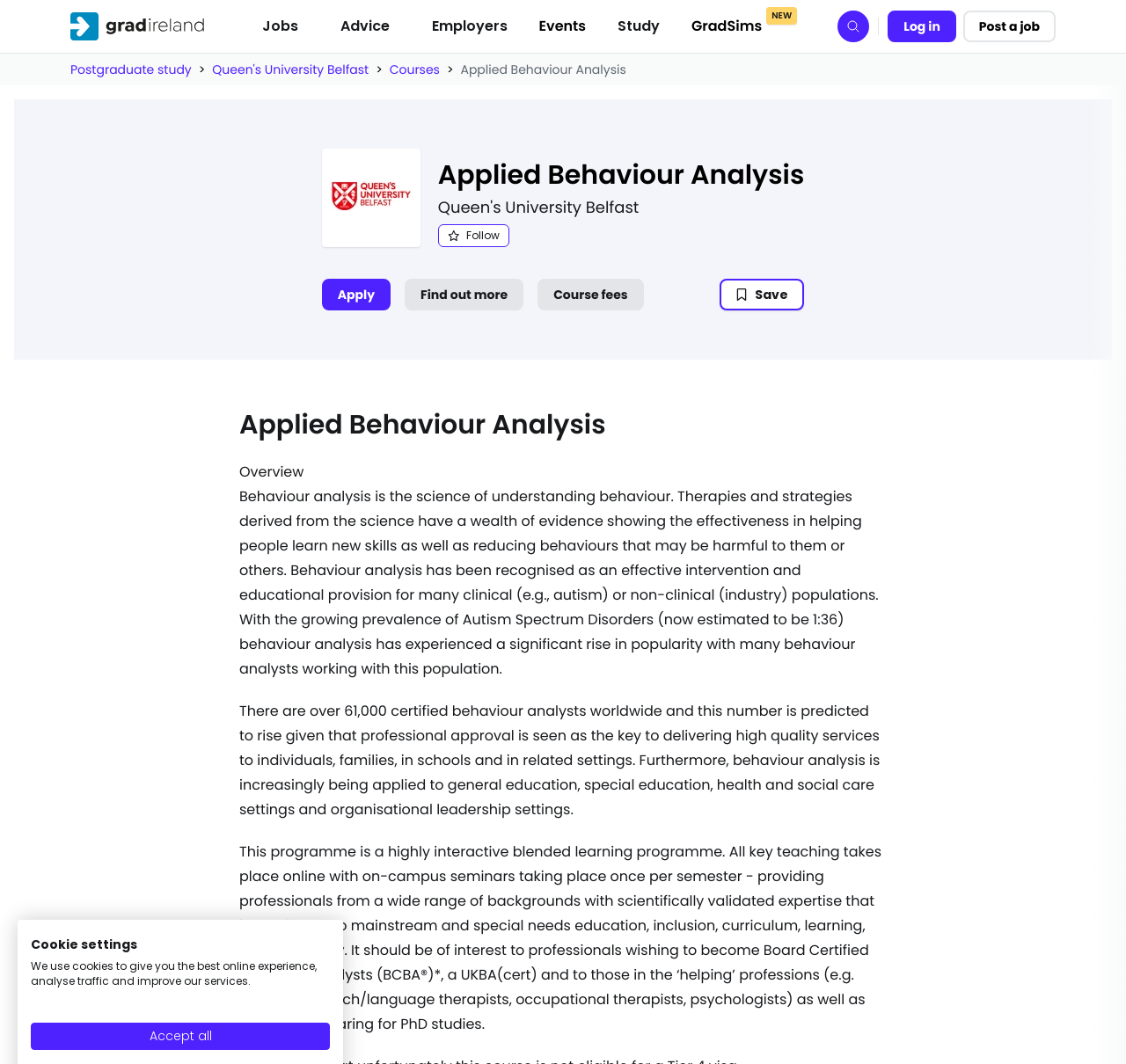Please determine the bounding box coordinates of the element to click in order to execute the following instruction: "Click the 'Post a job' link". The coordinates should be four float numbers between 0 and 1, specified as [left, top, right, bottom].

[0.855, 0.01, 0.938, 0.04]